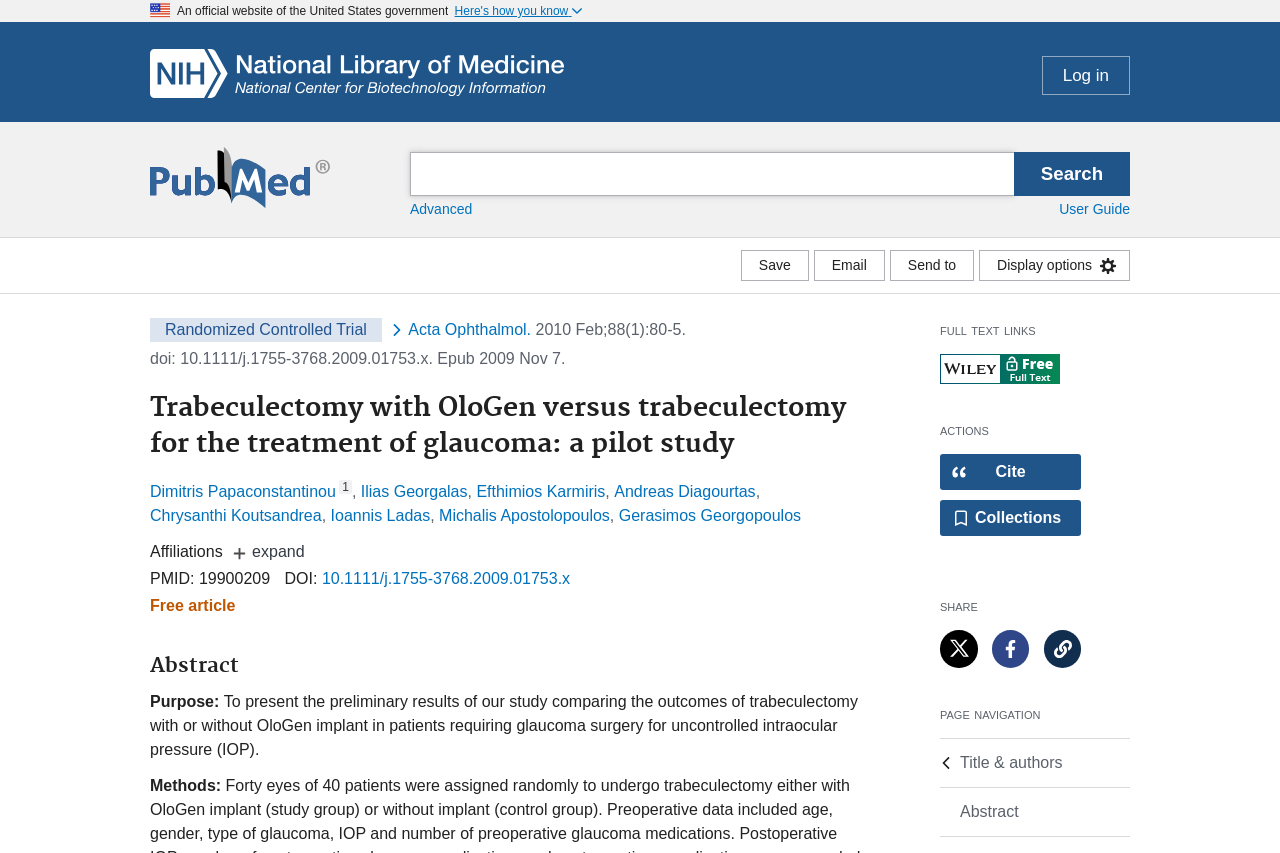Identify the bounding box coordinates of the part that should be clicked to carry out this instruction: "Share the article on Twitter".

[0.734, 0.739, 0.764, 0.783]